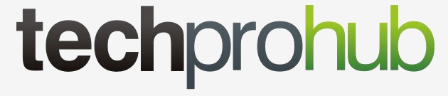What is the purpose of Techprohub?
Provide a concise answer using a single word or phrase based on the image.

Delivering insights and information